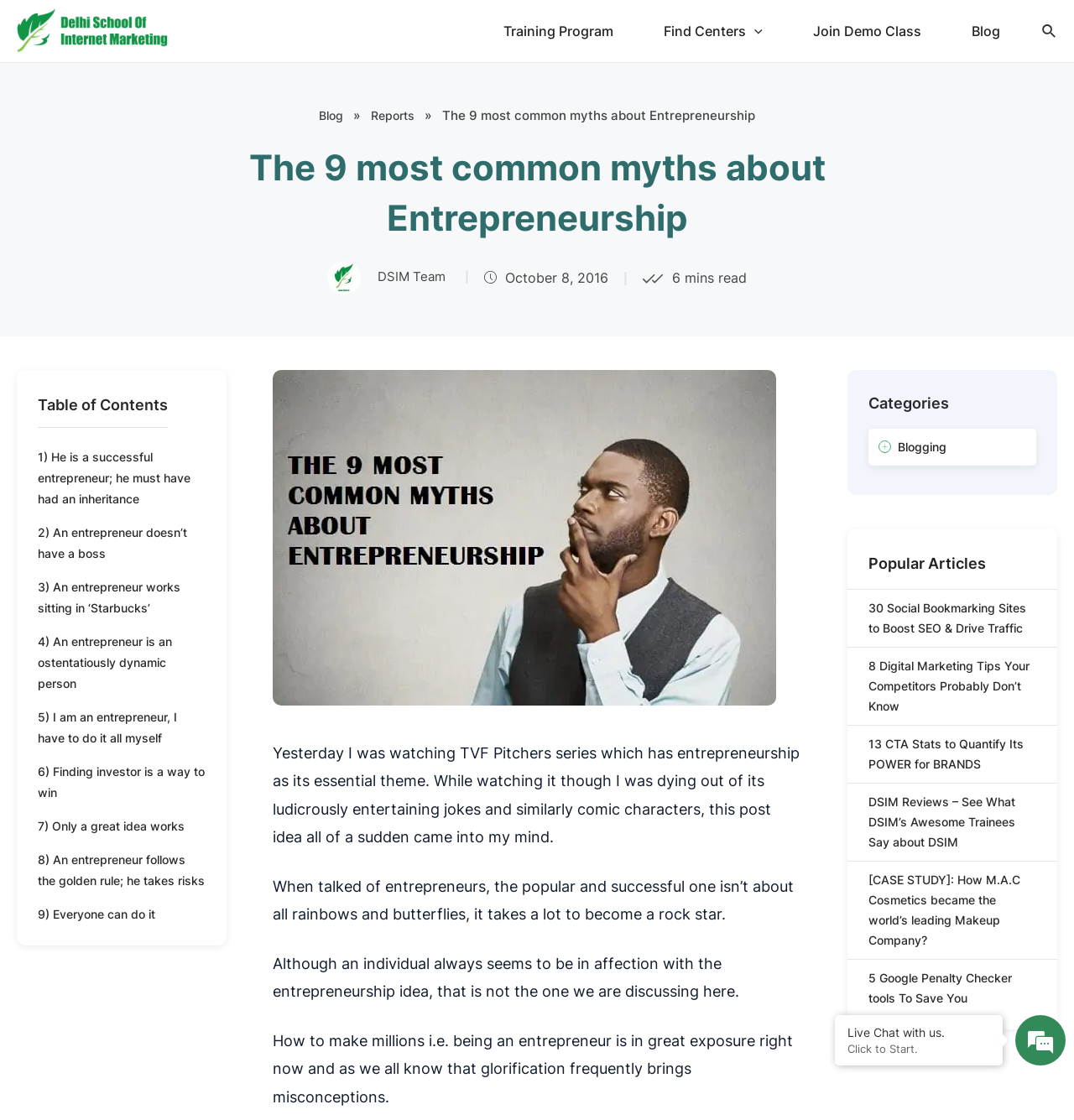How much does the certificate of participation cost?
Please look at the screenshot and answer in one word or a short phrase.

FREE